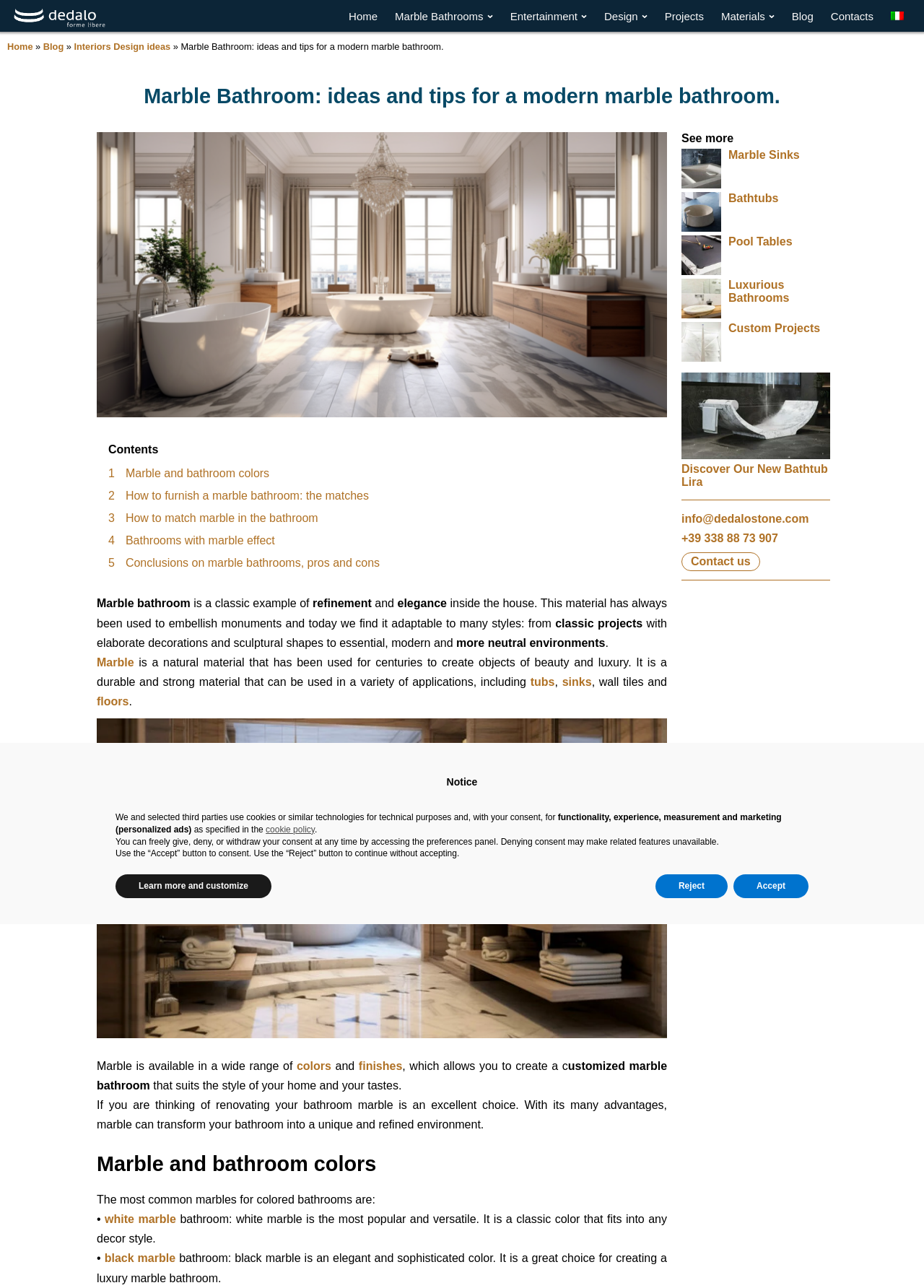Pinpoint the bounding box coordinates of the clickable element needed to complete the instruction: "Learn more about 'Marble Sinks'". The coordinates should be provided as four float numbers between 0 and 1: [left, top, right, bottom].

[0.738, 0.116, 0.898, 0.126]